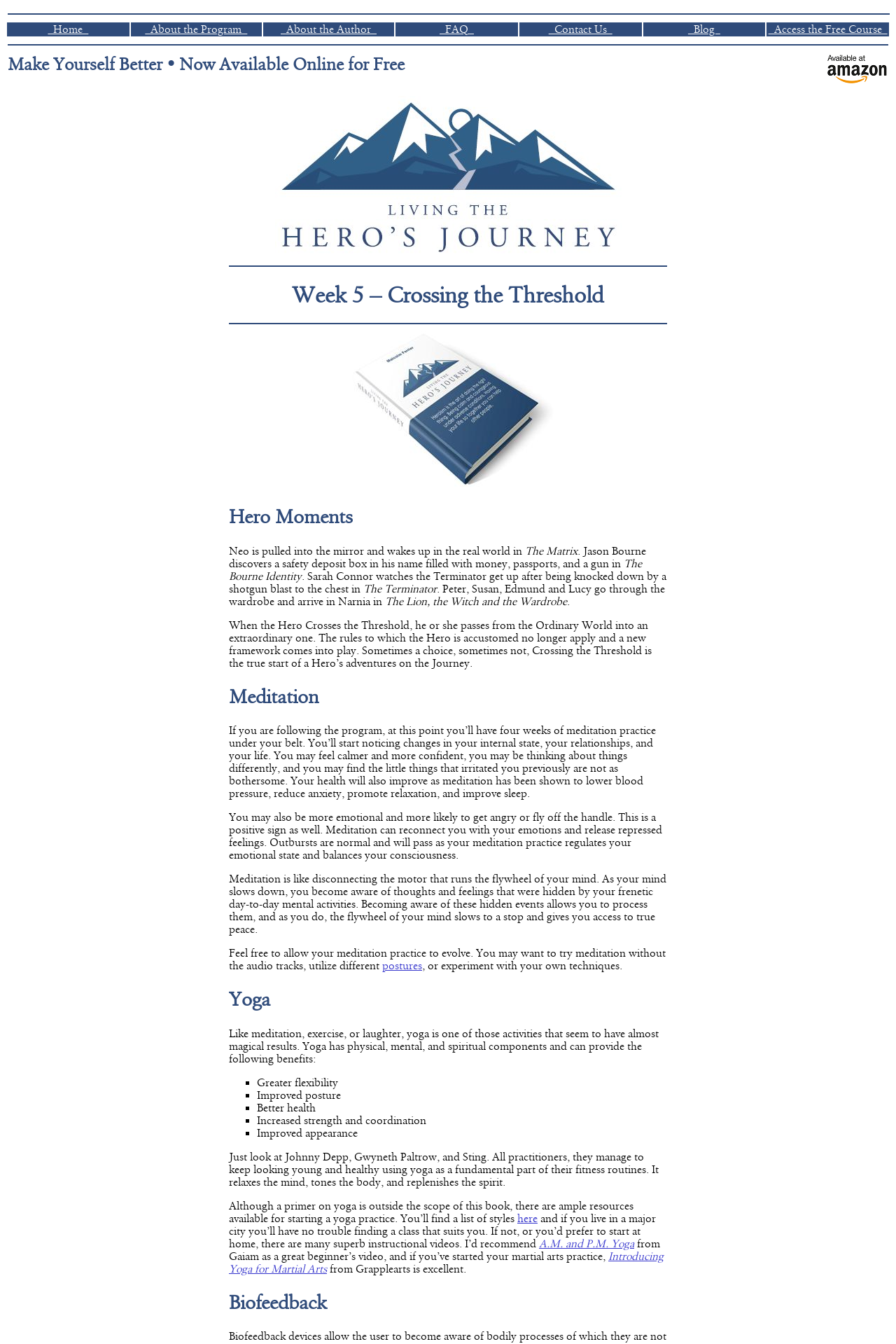Please find the bounding box coordinates of the section that needs to be clicked to achieve this instruction: "Learn about yoga postures".

[0.427, 0.714, 0.471, 0.723]